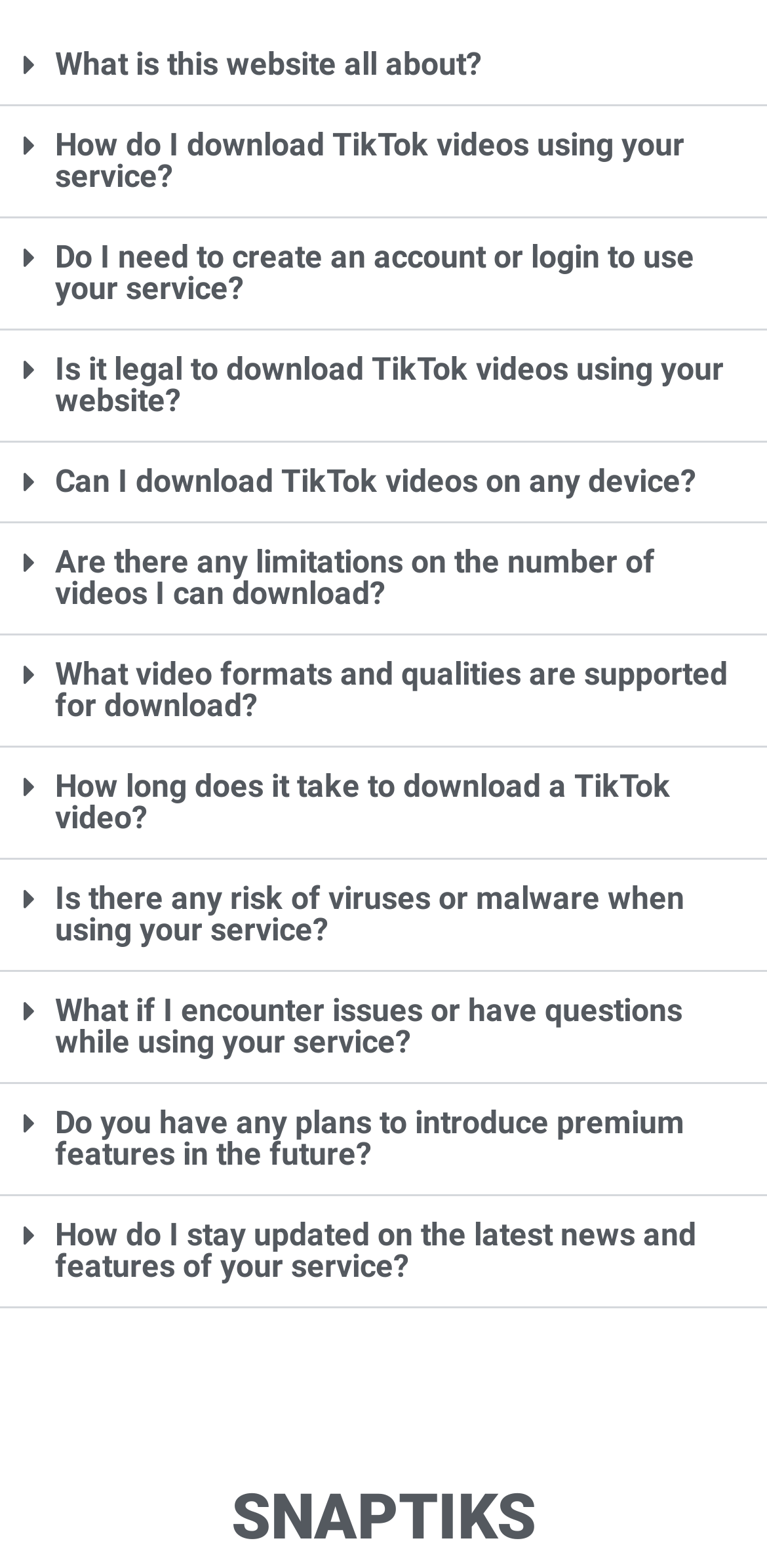Respond with a single word or phrase for the following question: 
Are there any limitations on the number of videos that can be downloaded?

Unknown